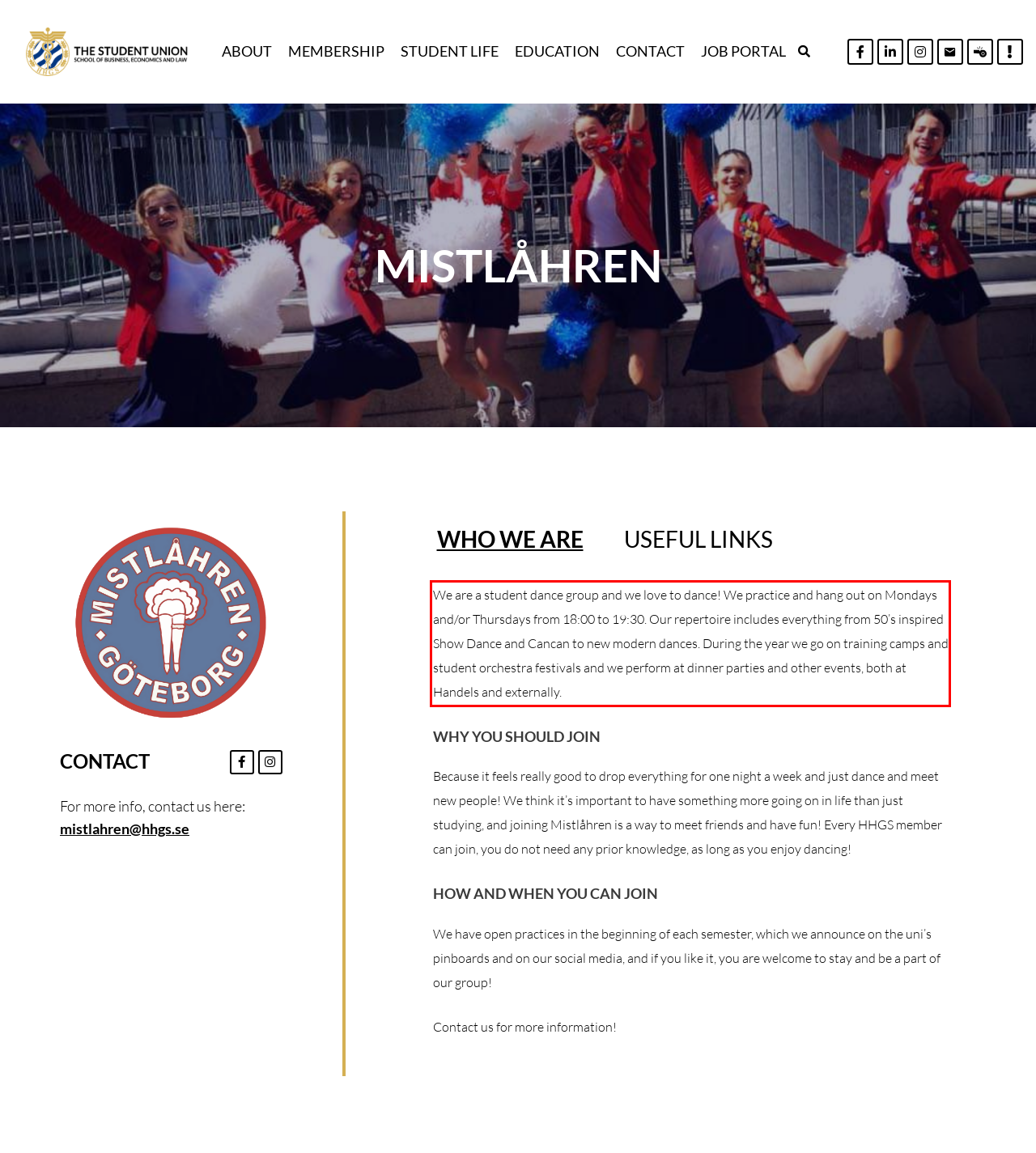Please analyze the provided webpage screenshot and perform OCR to extract the text content from the red rectangle bounding box.

We are a student dance group and we love to dance! We practice and hang out on Mondays and/or Thursdays from 18:00 to 19:30. Our repertoire includes everything from 50’s inspired Show Dance and Cancan to new modern dances. During the year we go on training camps and student orchestra festivals and we perform at dinner parties and other events, both at Handels and externally.